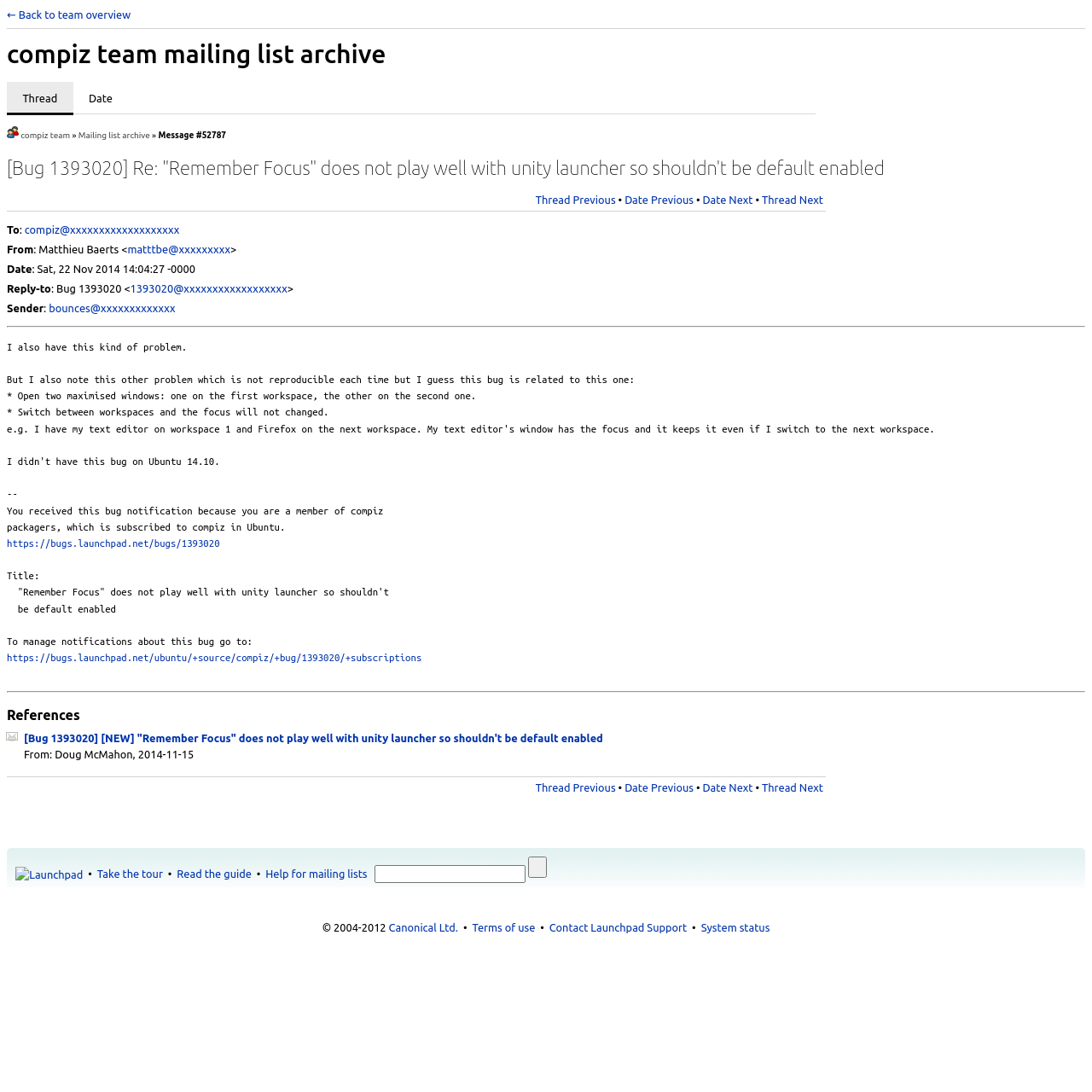Please identify the bounding box coordinates of the element I should click to complete this instruction: 'Go back to team overview'. The coordinates should be given as four float numbers between 0 and 1, like this: [left, top, right, bottom].

[0.006, 0.008, 0.12, 0.019]